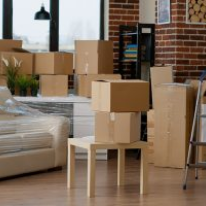Explain the image in a detailed and descriptive way.

The image captures a freshly moved-in living space, filled with unpacked cardboard boxes stacked around a minimalist room. A small table holds a couple of boxes, highlighting the transitional phase of moving day. In the background, a cozy sofa and a ladder add to the atmosphere, while soft light filters through large windows adorned with urban views. This setup symbolizes the excitement and chaos often associated with relocating, perfectly embodying the essence of adjusting to a new home. The context aligns with practical advice on moving, such as being fully packed, cleaning the new home, and ensuring everything is ready to create a comfortable living environment.